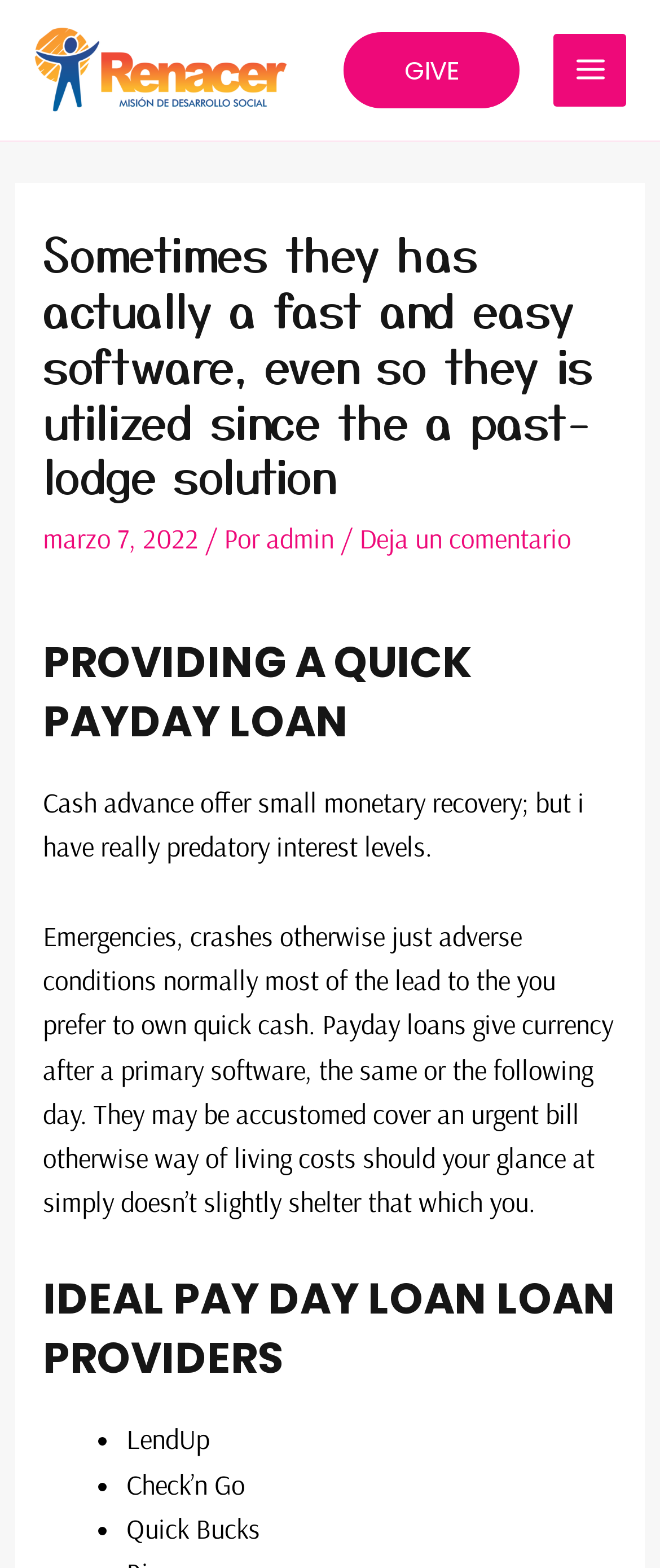What is the tone of the webpage towards payday loans?
Refer to the image and answer the question using a single word or phrase.

Critical